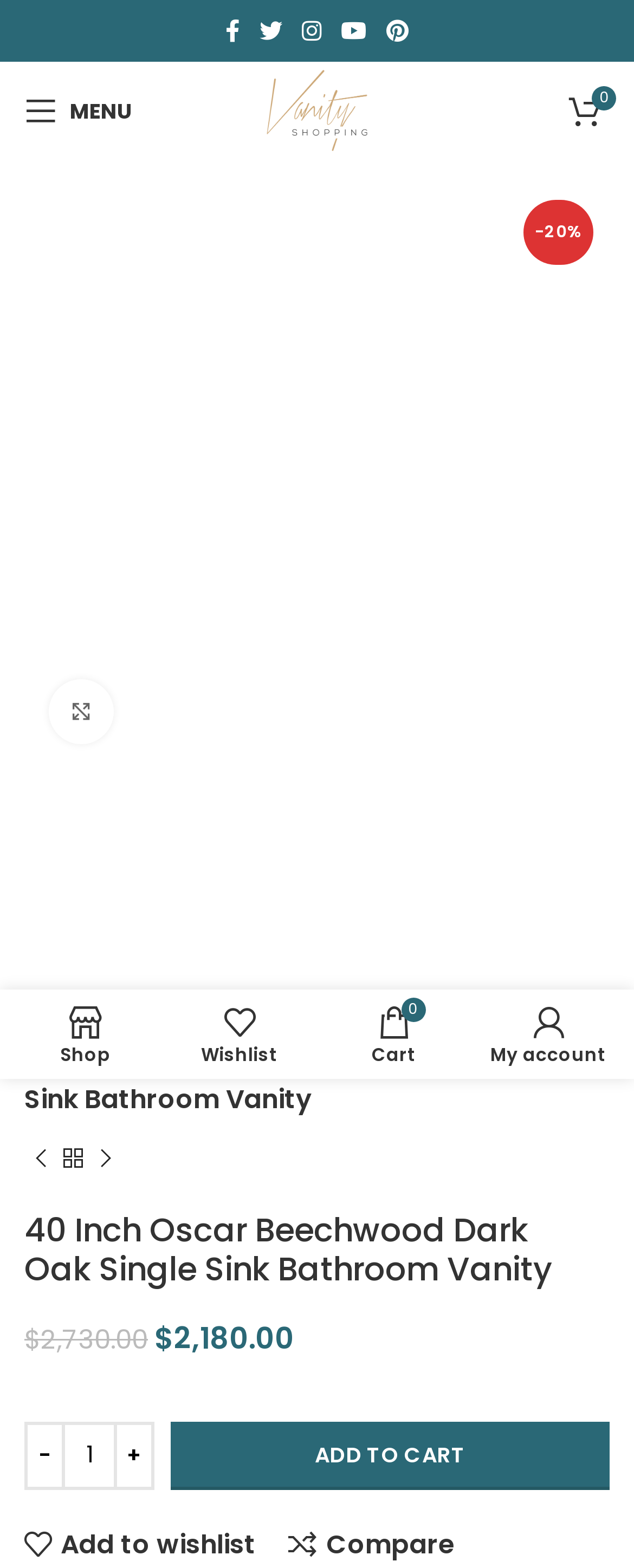What is the price of the bathroom vanity?
Using the image, provide a detailed and thorough answer to the question.

I found the price of the bathroom vanity by looking at the product information section, where I saw a text element displaying the price as '$2,180.00'.